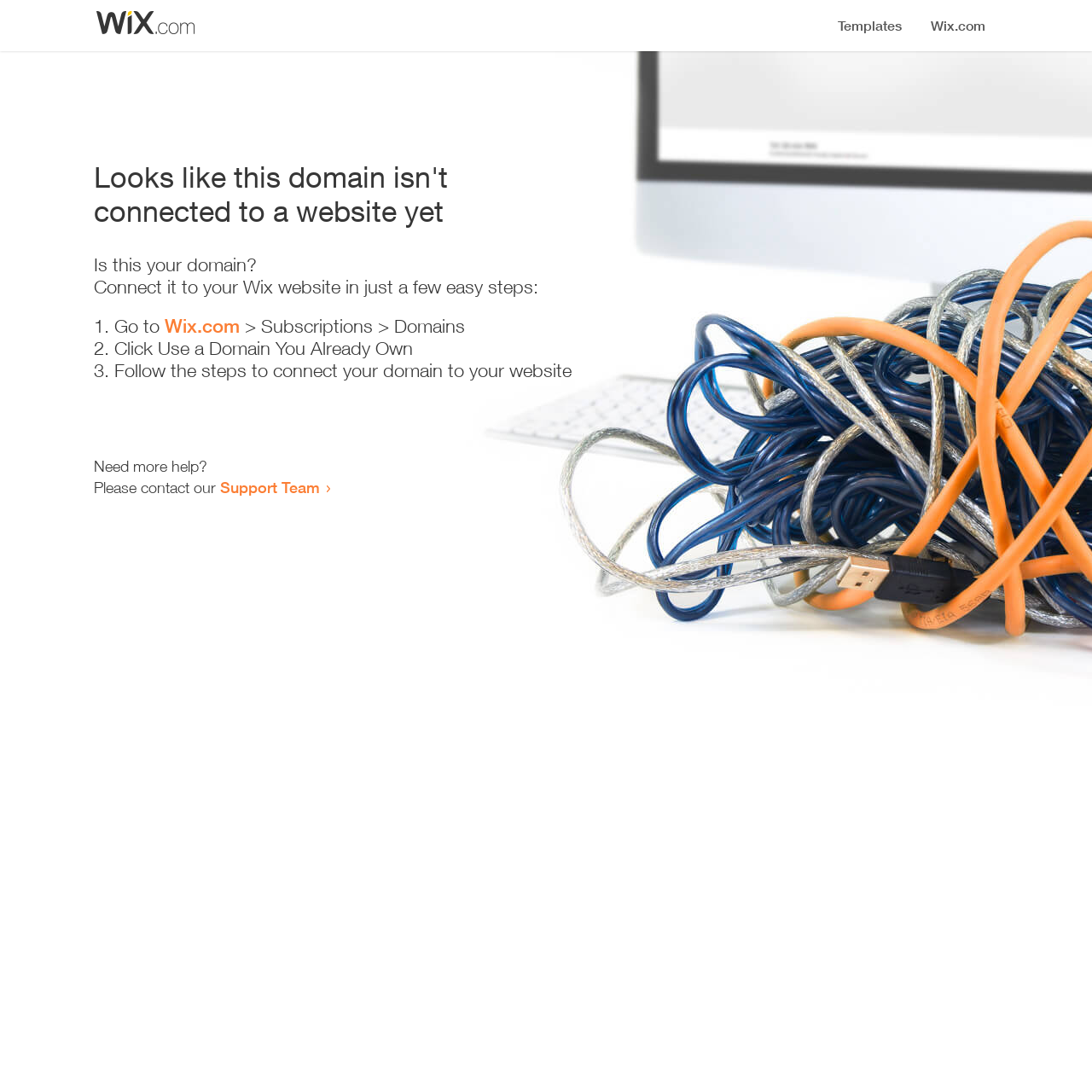Explain the webpage in detail.

The webpage appears to be an error page, indicating that a domain is not connected to a website yet. At the top, there is a small image, followed by a heading that states the error message. Below the heading, there is a series of instructions to connect the domain to a Wix website. The instructions are presented in a step-by-step format, with three numbered list items. Each list item contains a brief description of the action to take, with the second list item containing a link to Wix.com. 

To the right of the instructions, there is a brief note asking if the user needs more help, followed by an invitation to contact the Support Team, which is a clickable link. The overall layout is simple and easy to follow, with clear headings and concise text.